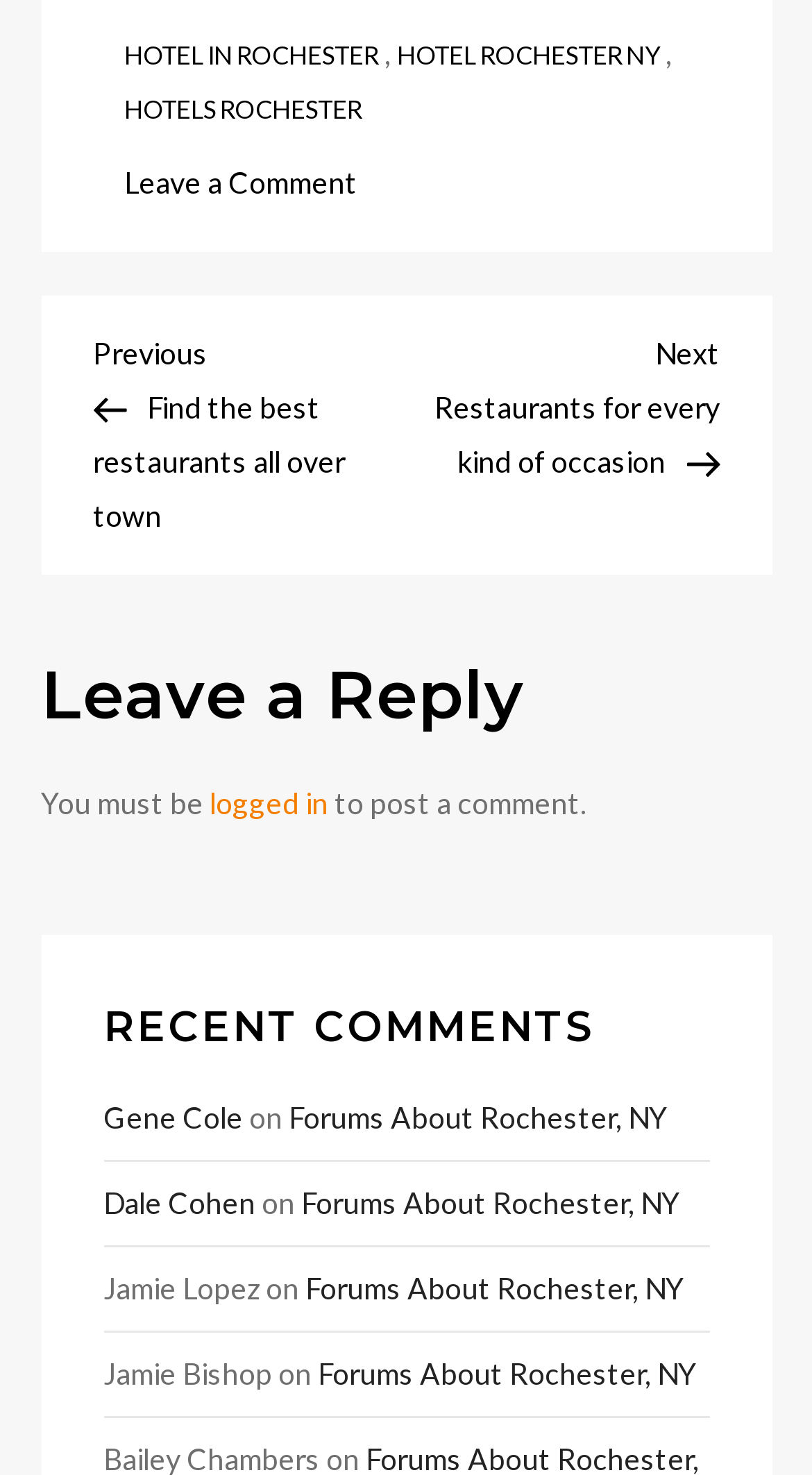Give a one-word or one-phrase response to the question: 
How many hotel-related links are listed at the top?

3